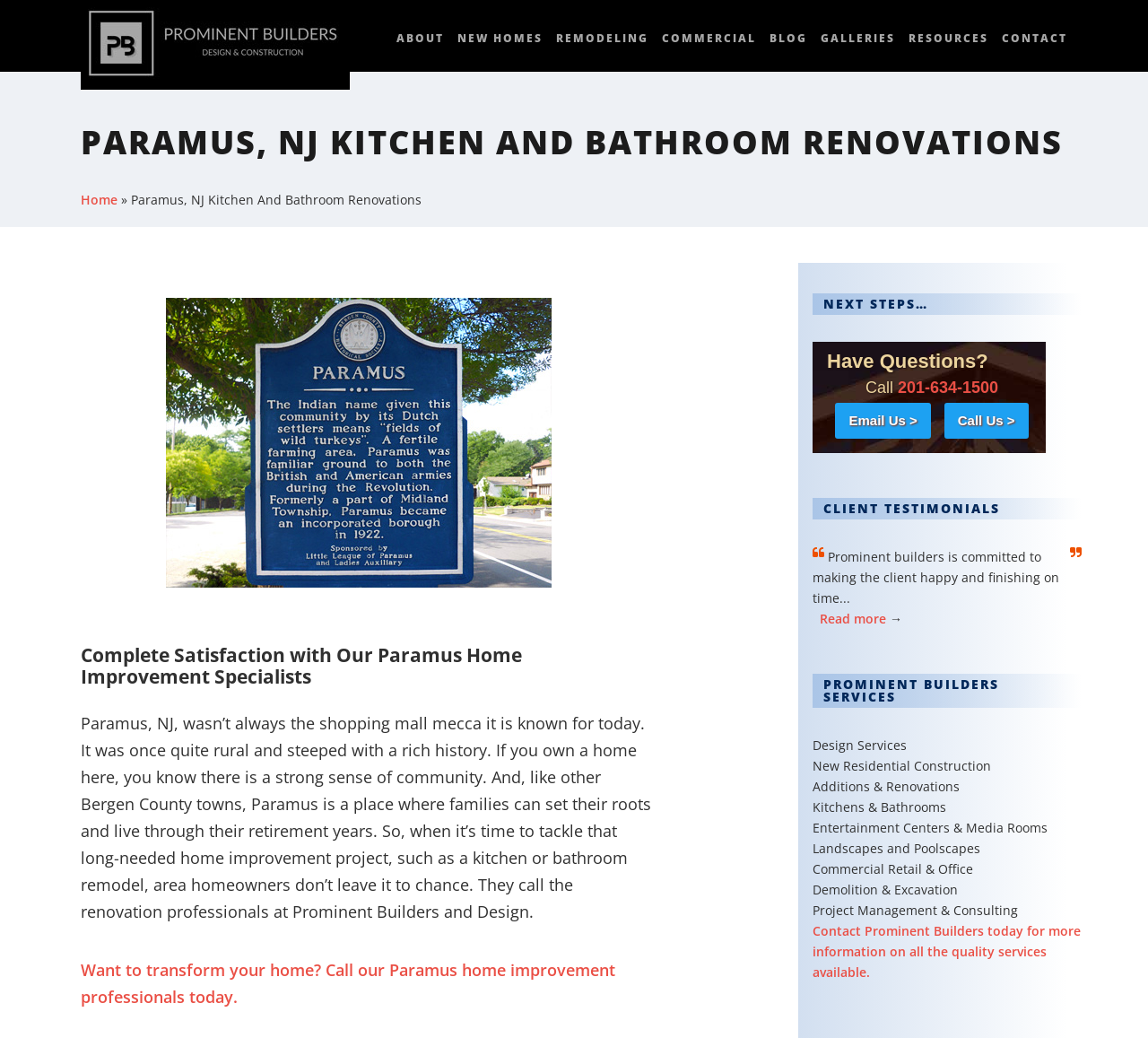Using the format (top-left x, top-left y, bottom-right x, bottom-right y), and given the element description, identify the bounding box coordinates within the screenshot: Marital Agreements

None